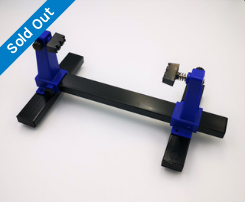Can the circuit boards be rotated?
Using the visual information, answer the question in a single word or phrase.

Yes